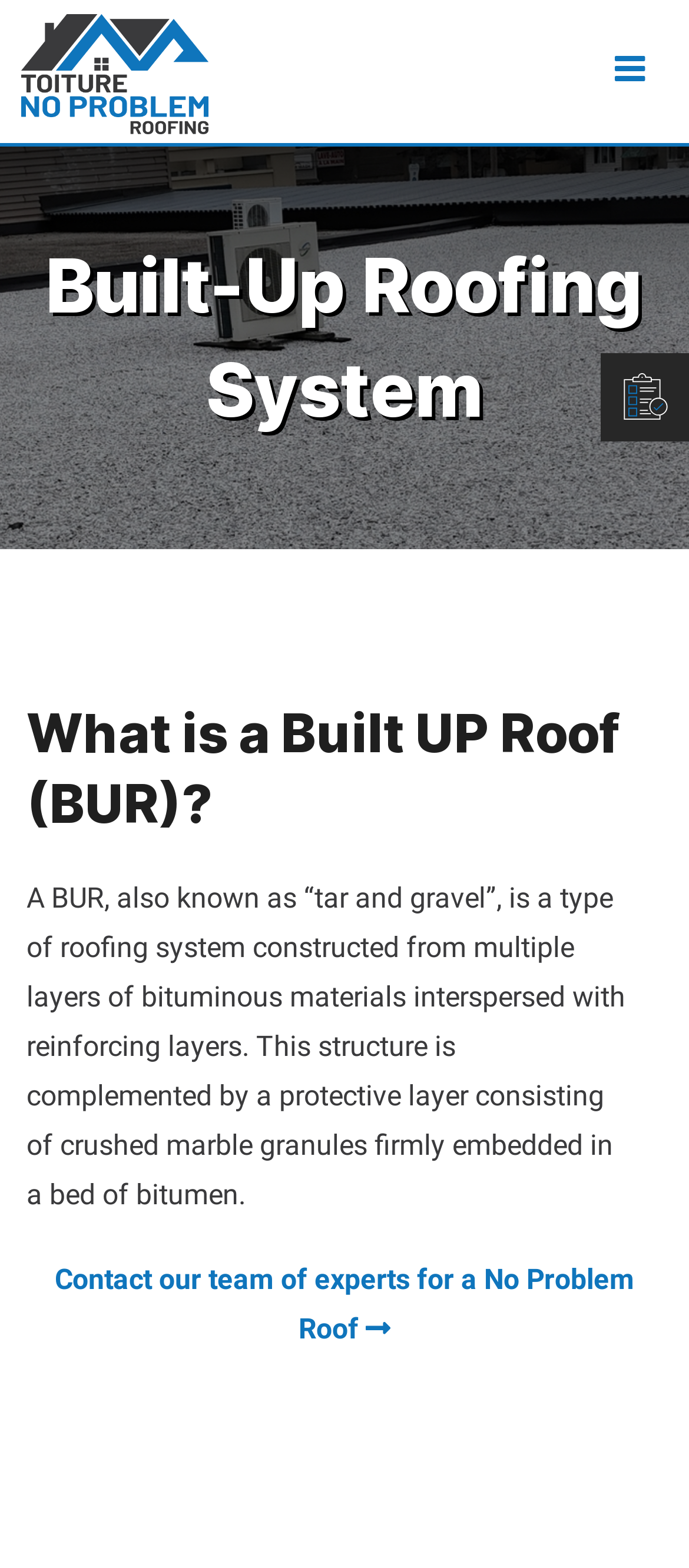Determine the bounding box coordinates for the HTML element described here: "parent_node: Skip to content".

[0.872, 0.225, 1.0, 0.282]